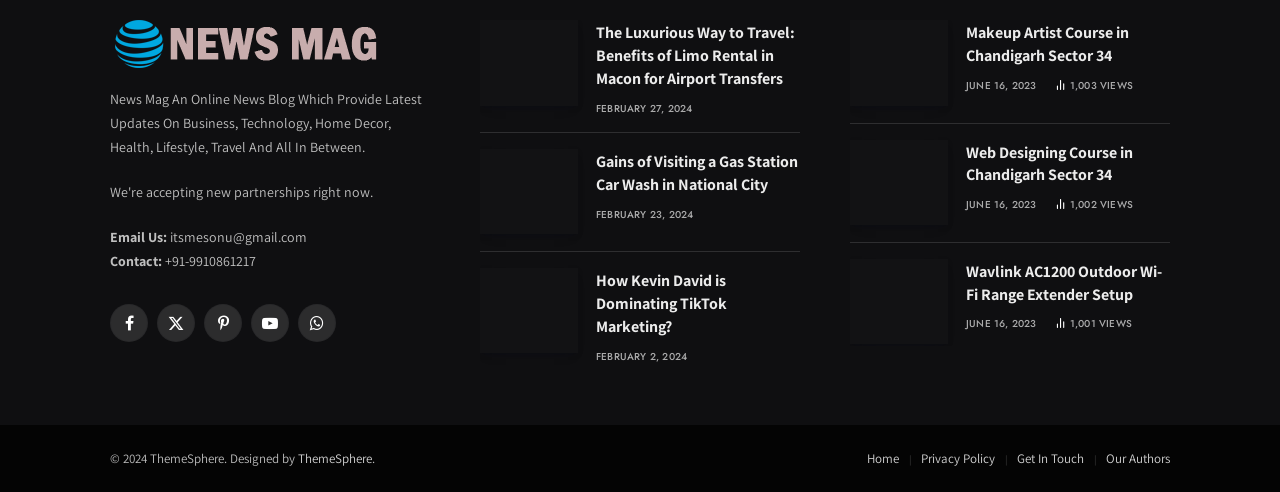Locate the bounding box coordinates of the area where you should click to accomplish the instruction: "Read the article about Limo Rental in Macon".

[0.375, 0.041, 0.452, 0.214]